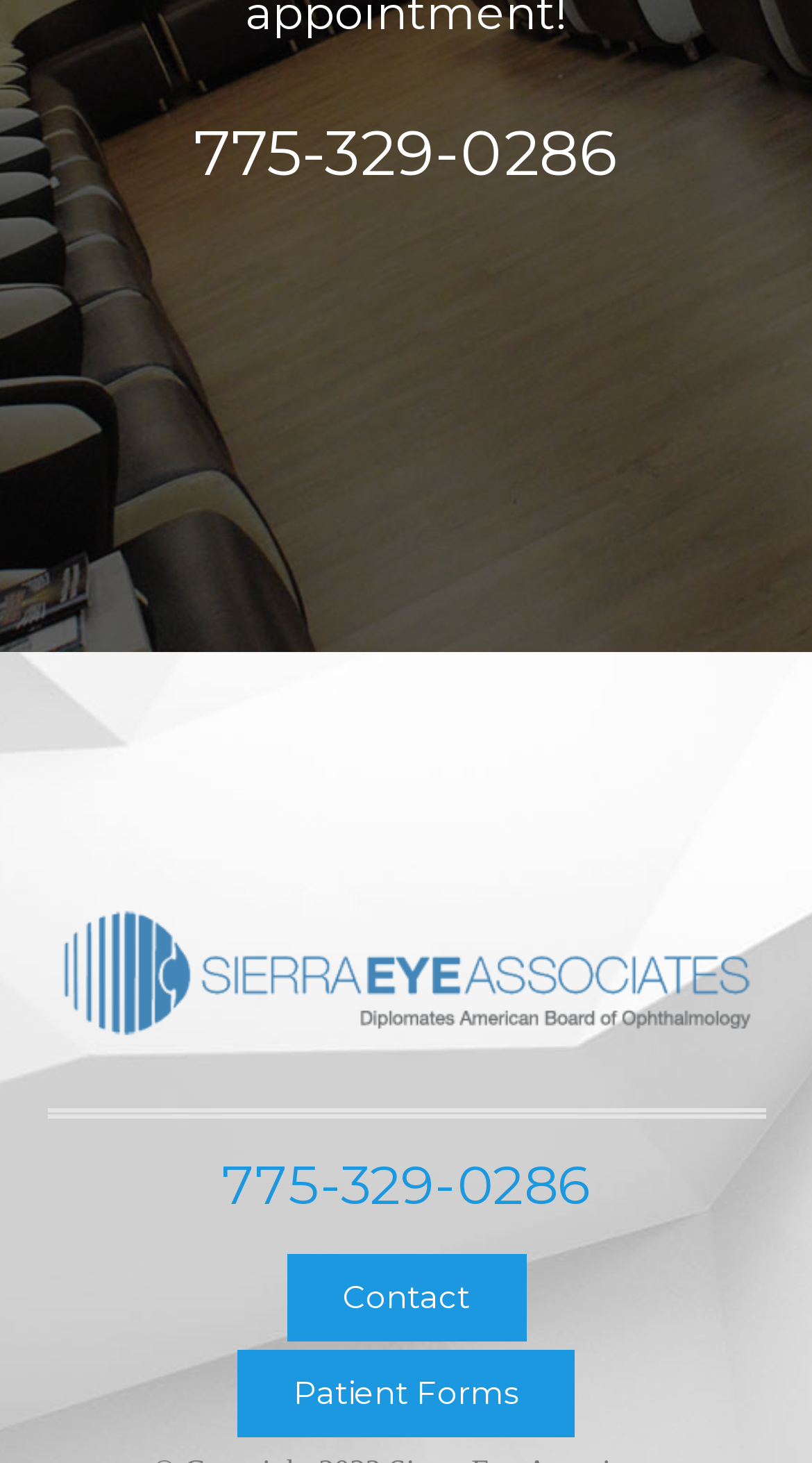Provide the bounding box coordinates of the HTML element described as: "Patient Forms". The bounding box coordinates should be four float numbers between 0 and 1, i.e., [left, top, right, bottom].

[0.292, 0.923, 0.708, 0.983]